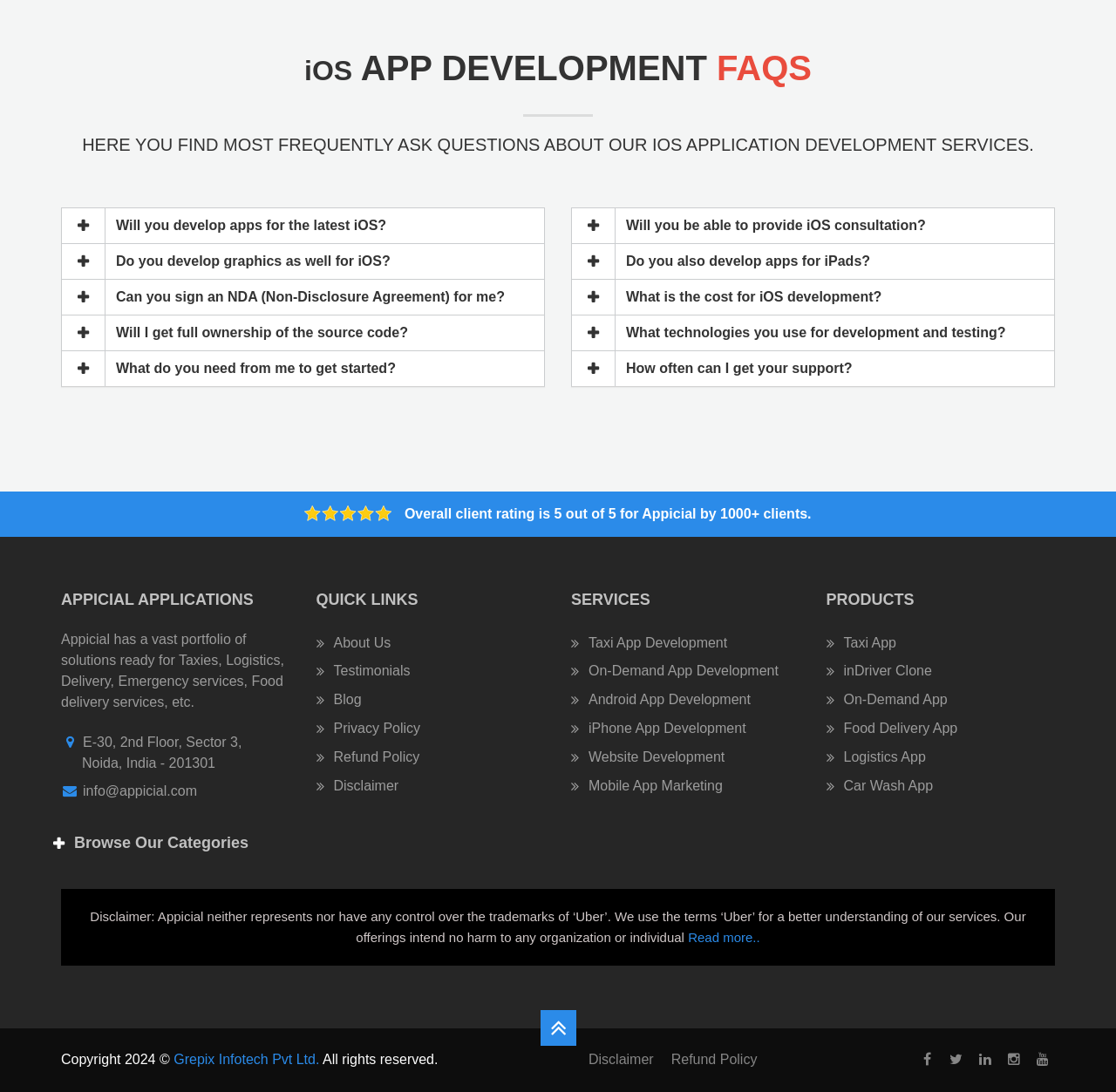Identify the bounding box coordinates of the clickable region necessary to fulfill the following instruction: "Learn about iPhone App Development". The bounding box coordinates should be four float numbers between 0 and 1, i.e., [left, top, right, bottom].

[0.512, 0.658, 0.717, 0.677]